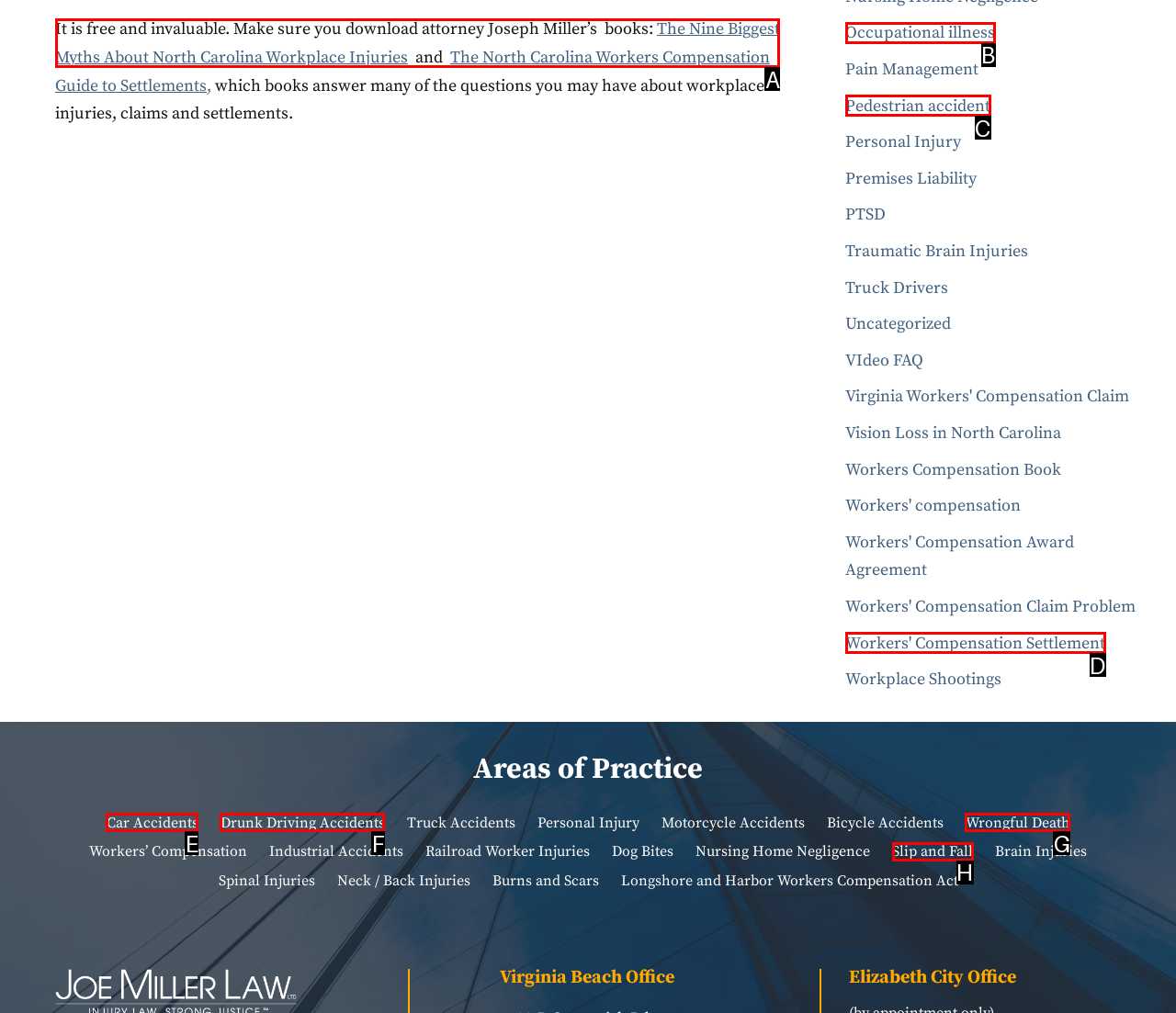Find the option you need to click to complete the following instruction: Click on 'The Nine Biggest Myths About North Carolina Workplace Injuries'
Answer with the corresponding letter from the choices given directly.

A